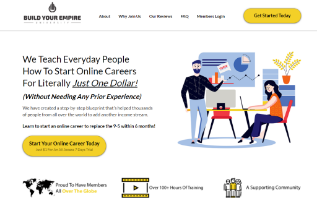What is the tone of the image? Using the information from the screenshot, answer with a single word or phrase.

Inviting and modern